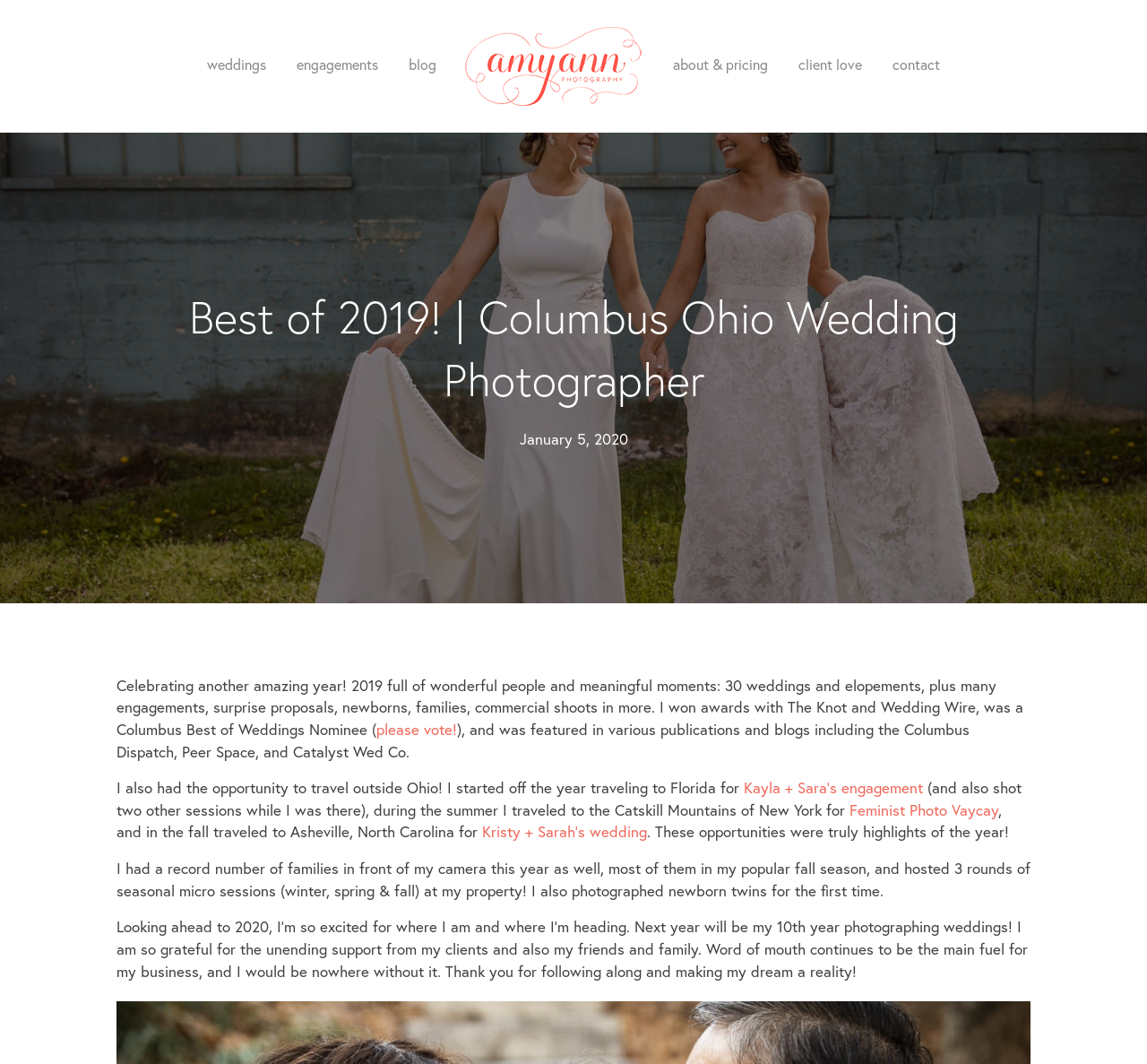From the webpage screenshot, identify the region described by please vote!. Provide the bounding box coordinates as (top-left x, top-left y, bottom-right x, bottom-right y), with each value being a floating point number between 0 and 1.

[0.328, 0.676, 0.398, 0.695]